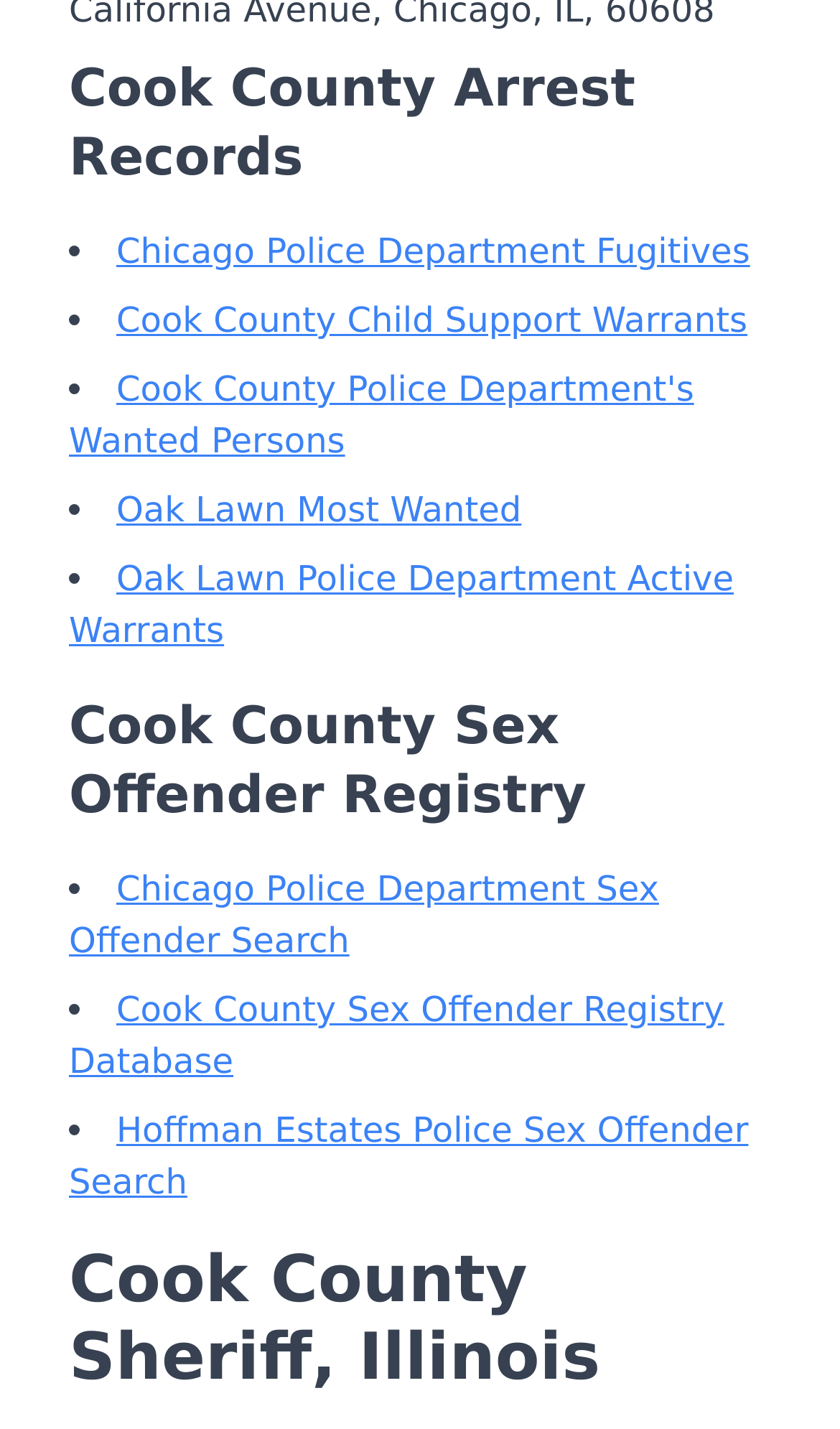Provide the bounding box for the UI element matching this description: "Cook County Child Support Warrants".

[0.138, 0.21, 0.89, 0.238]